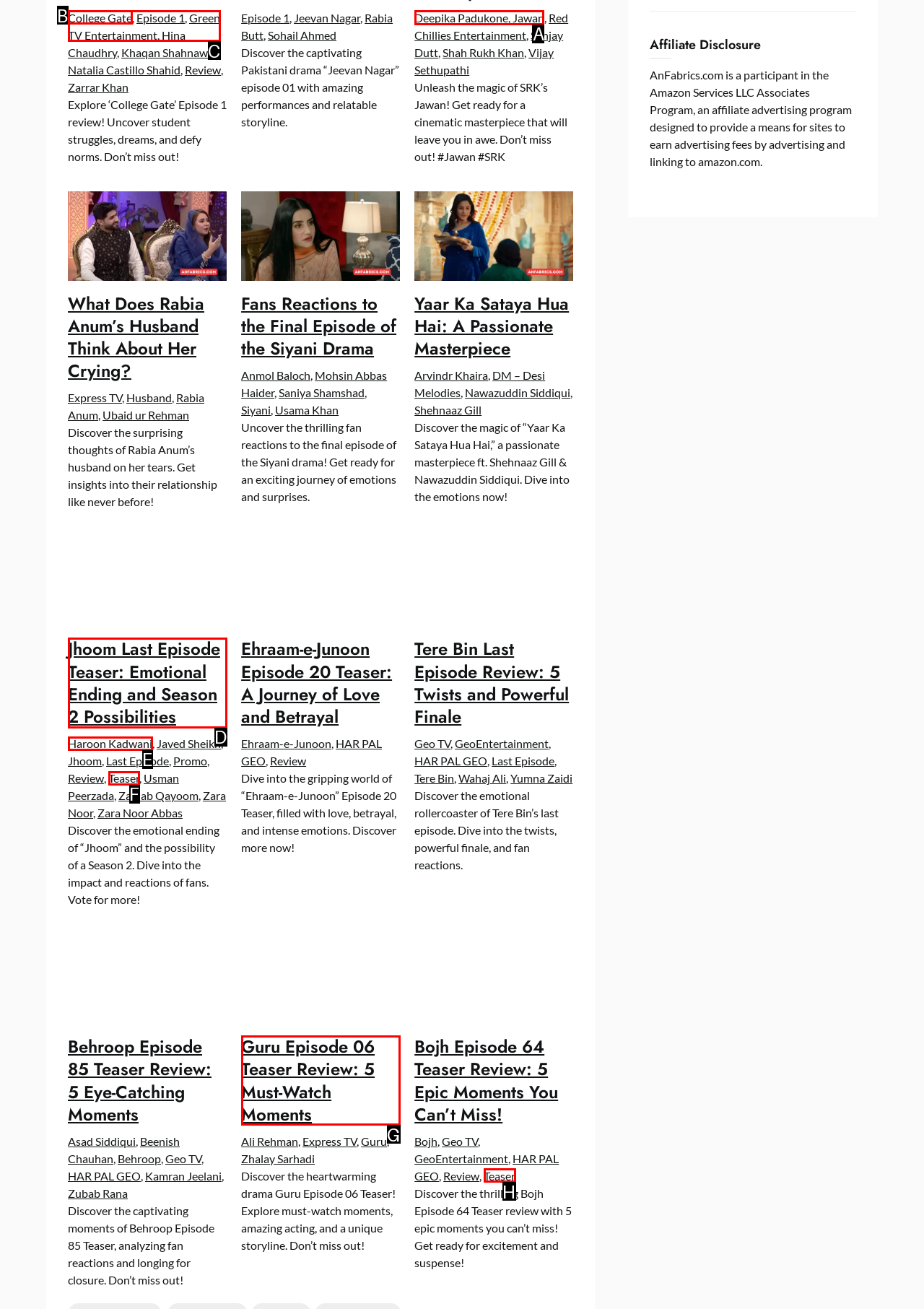Which HTML element should be clicked to perform the following task: Unleash the magic of SRK’s Jawan
Reply with the letter of the appropriate option.

A